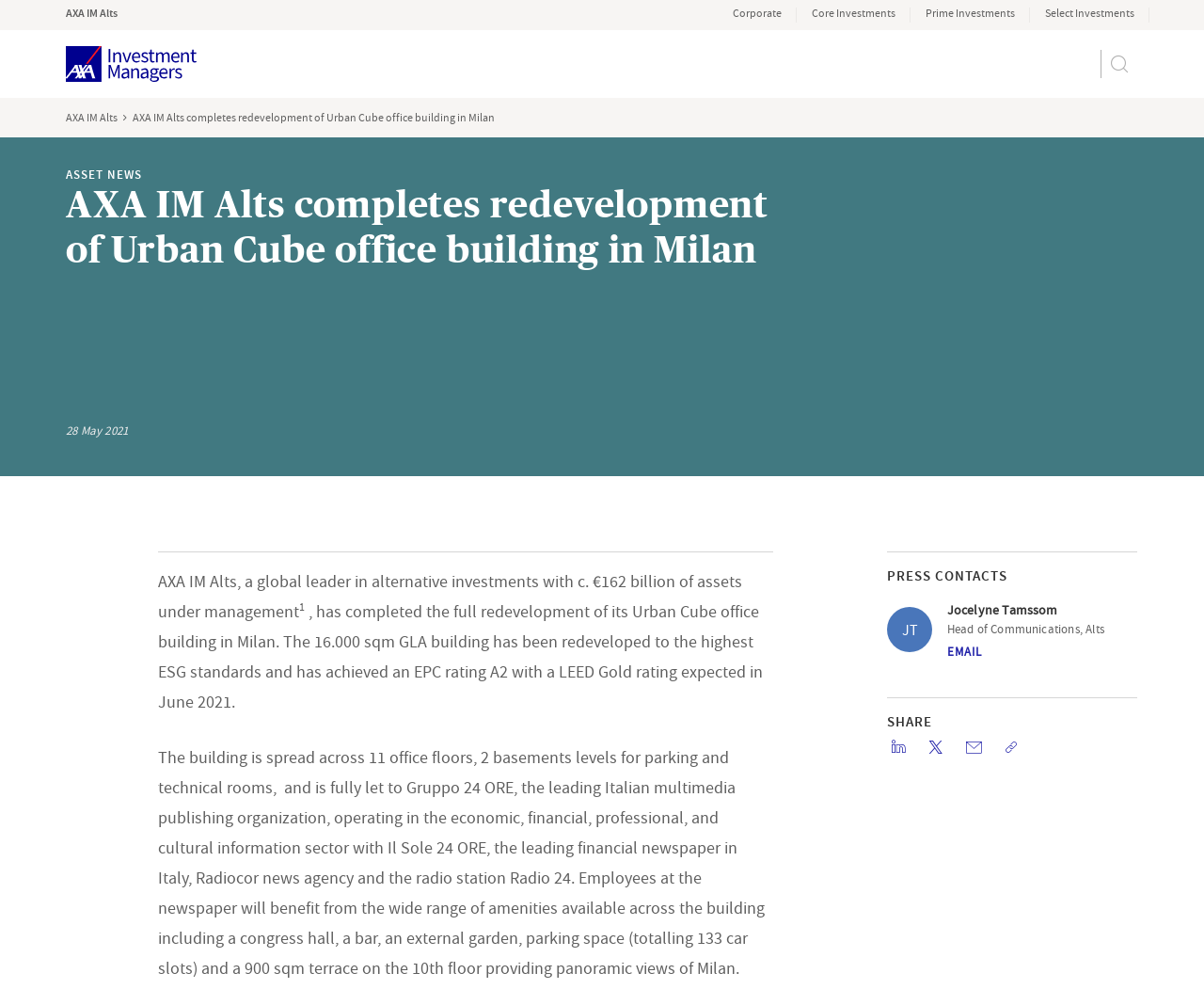How many car slots are available in the building?
Based on the visual information, provide a detailed and comprehensive answer.

The number of car slots available in the building can be found in the article text, where it is mentioned that the building has parking space totalling 133 car slots.